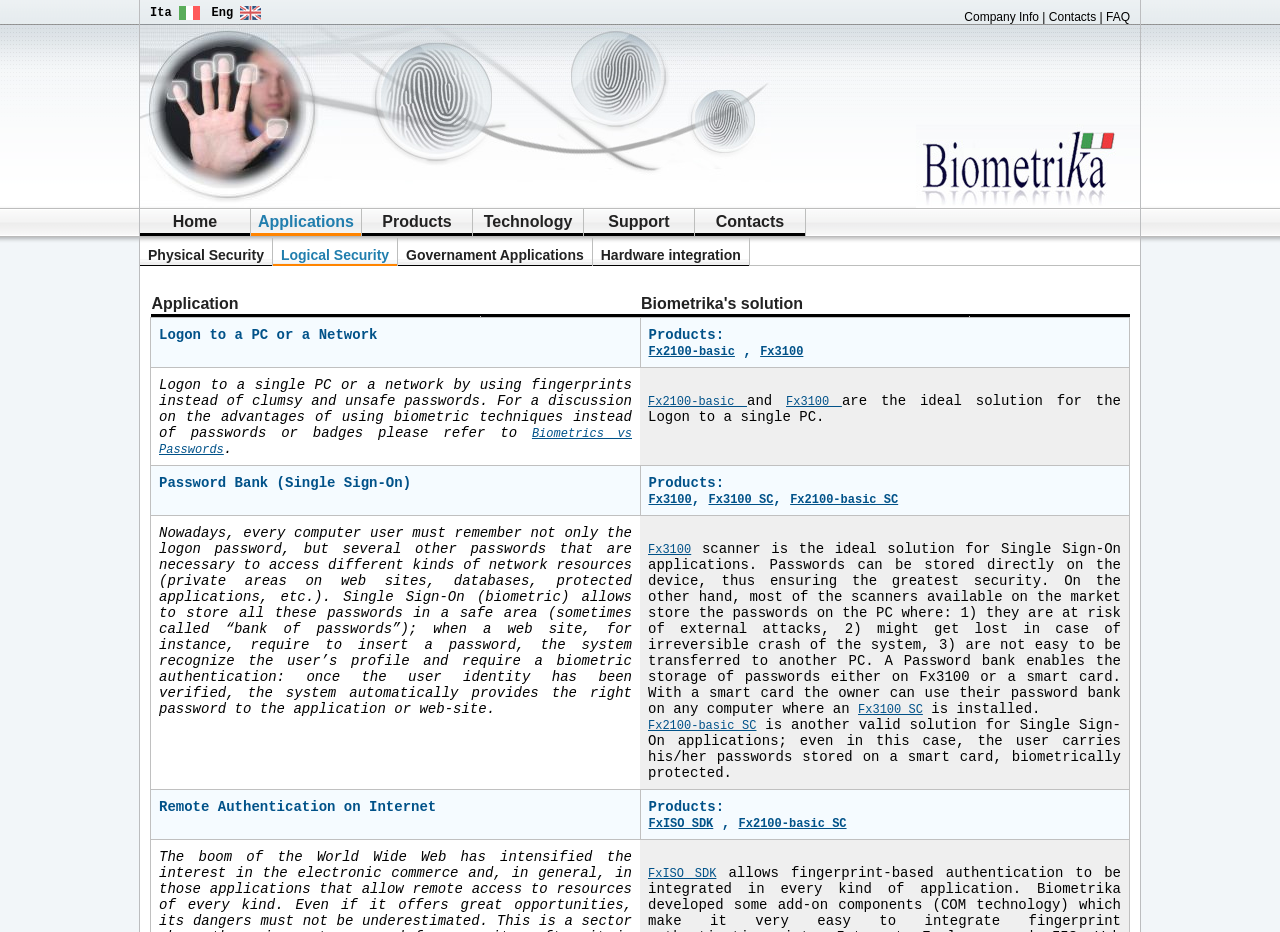Based on the image, please elaborate on the answer to the following question:
How many products are mentioned for Remote Authentication on Internet?

The webpage mentions two products, FxISO SDK and Fx2100-basic SC, which are used for Remote Authentication on Internet.